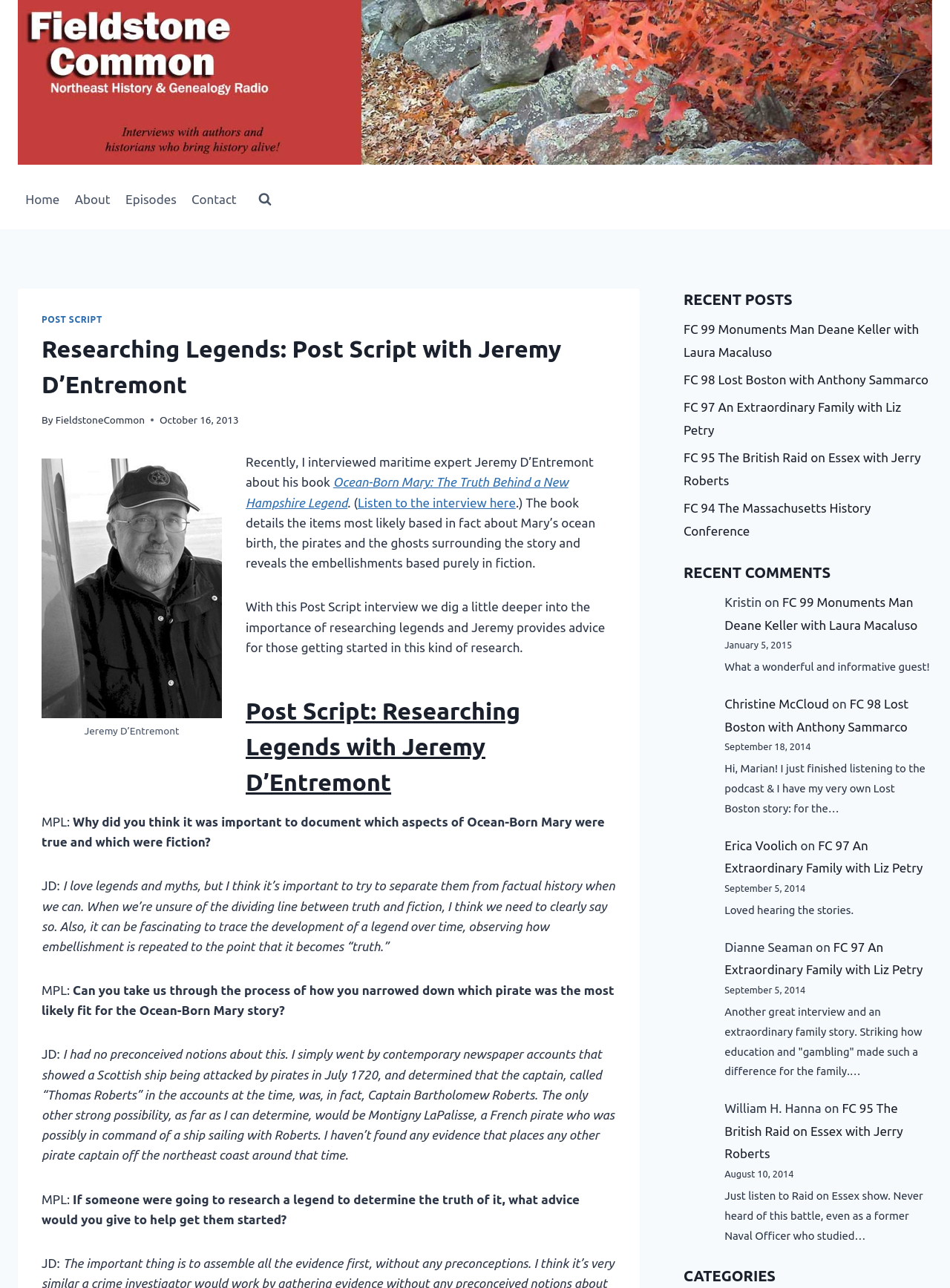Examine the image and give a thorough answer to the following question:
What is the name of the podcast or show?

The answer can be found in the text 'By FieldstoneCommon' and the heading 'Researching Legends: Post Script with Jeremy D’Entremont - Fieldstone Common'.